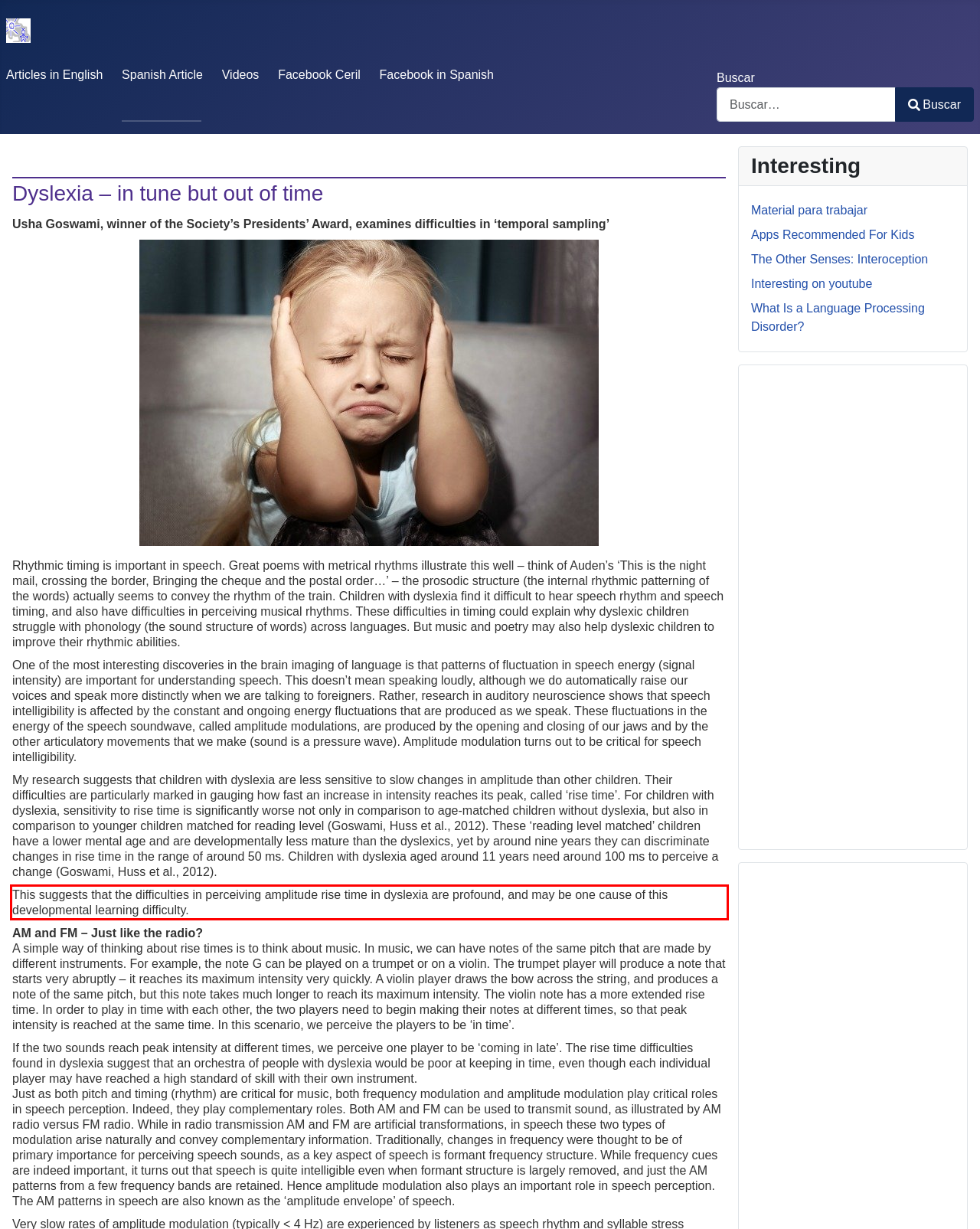You are provided with a webpage screenshot that includes a red rectangle bounding box. Extract the text content from within the bounding box using OCR.

This suggests that the difficulties in perceiving amplitude rise time in dyslexia are profound, and may be one cause of this developmental learning difficulty.